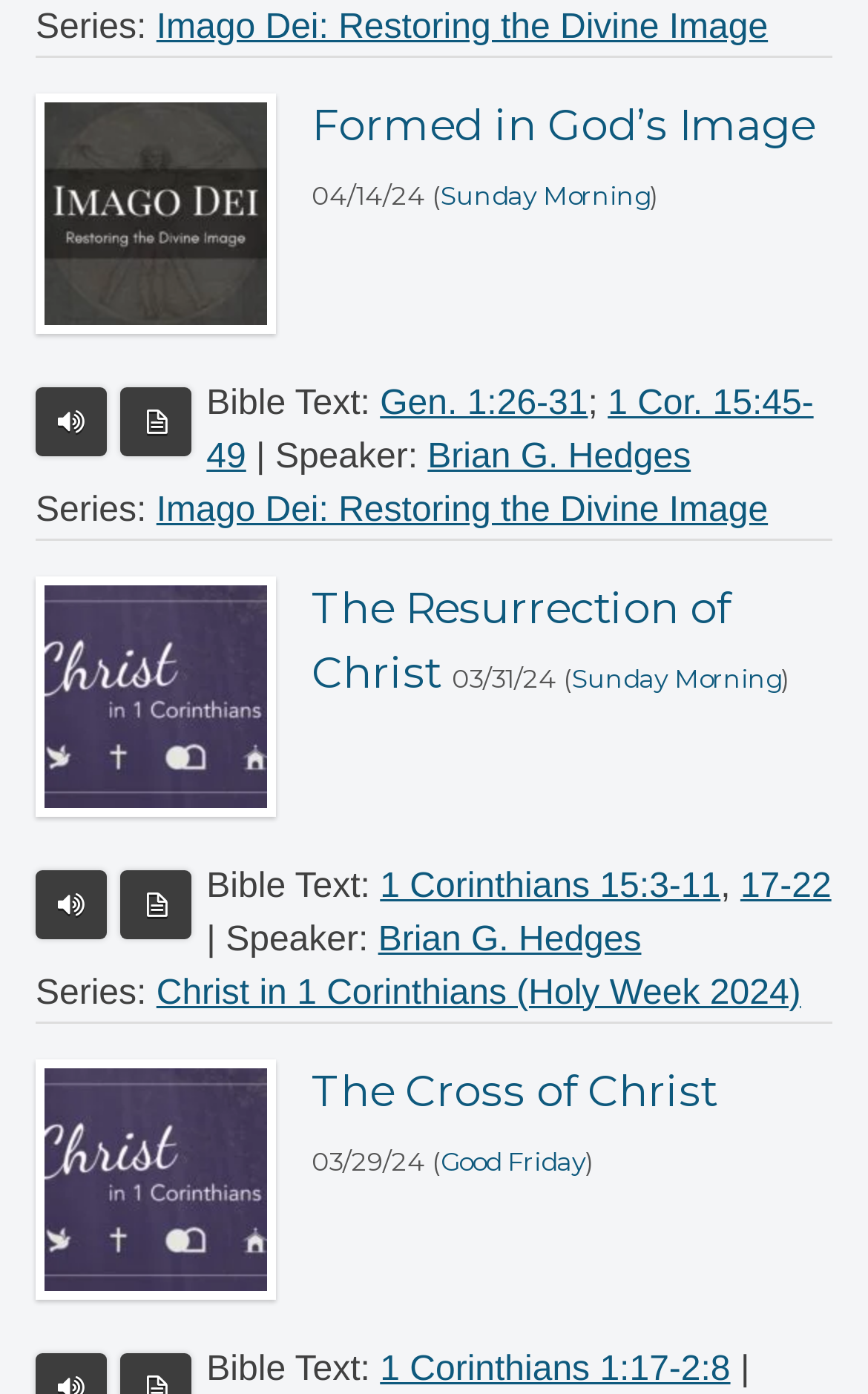Please find the bounding box coordinates (top-left x, top-left y, bottom-right x, bottom-right y) in the screenshot for the UI element described as follows: 17-22

[0.853, 0.622, 0.958, 0.649]